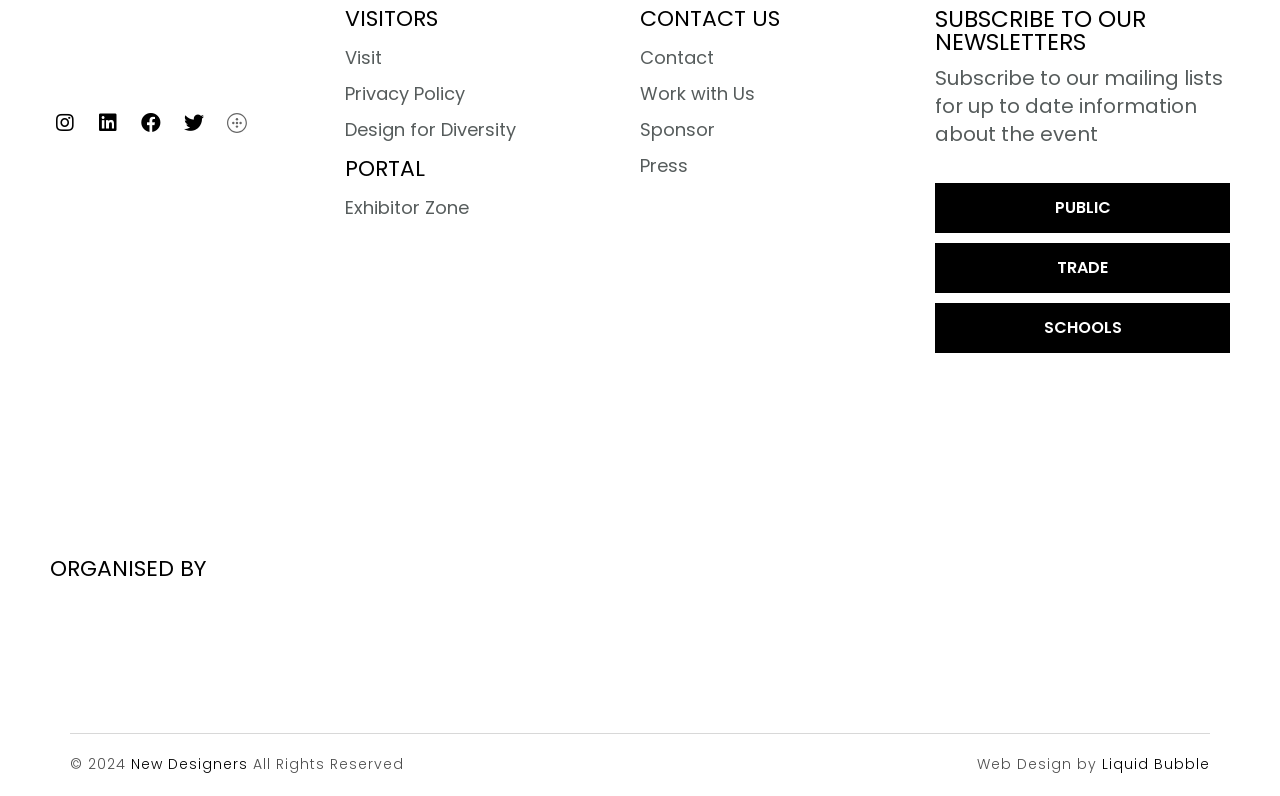Highlight the bounding box coordinates of the element you need to click to perform the following instruction: "Visit Instagram."

[0.043, 0.142, 0.059, 0.167]